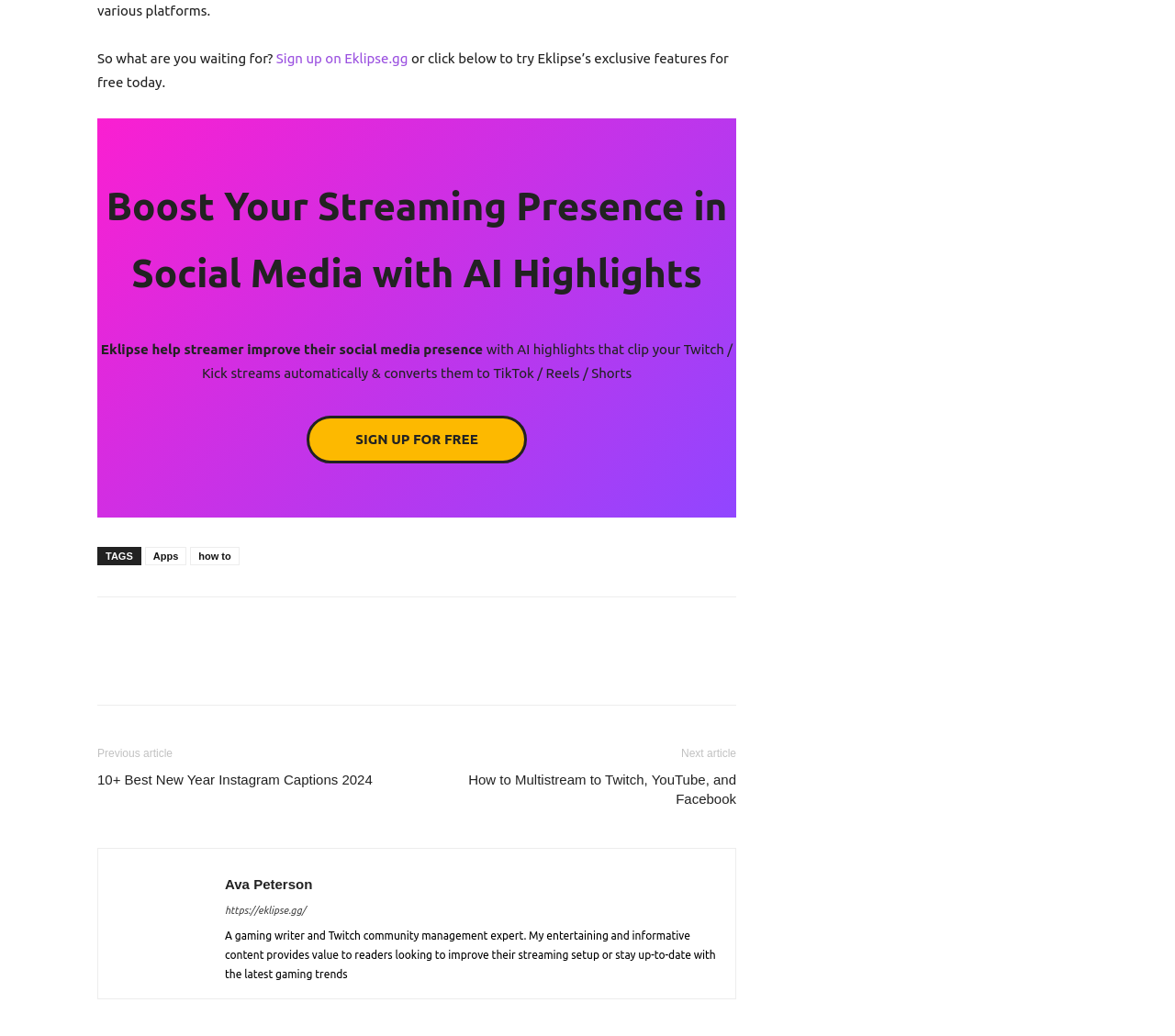What is the function of the 'SIGN UP FOR FREE' button?
With the help of the image, please provide a detailed response to the question.

The 'SIGN UP FOR FREE' button is likely a call-to-action that allows users to sign up for Eklipse's services for free. The button is prominently displayed on the webpage, suggesting that it is an important step for users to take advantage of Eklipse's features.